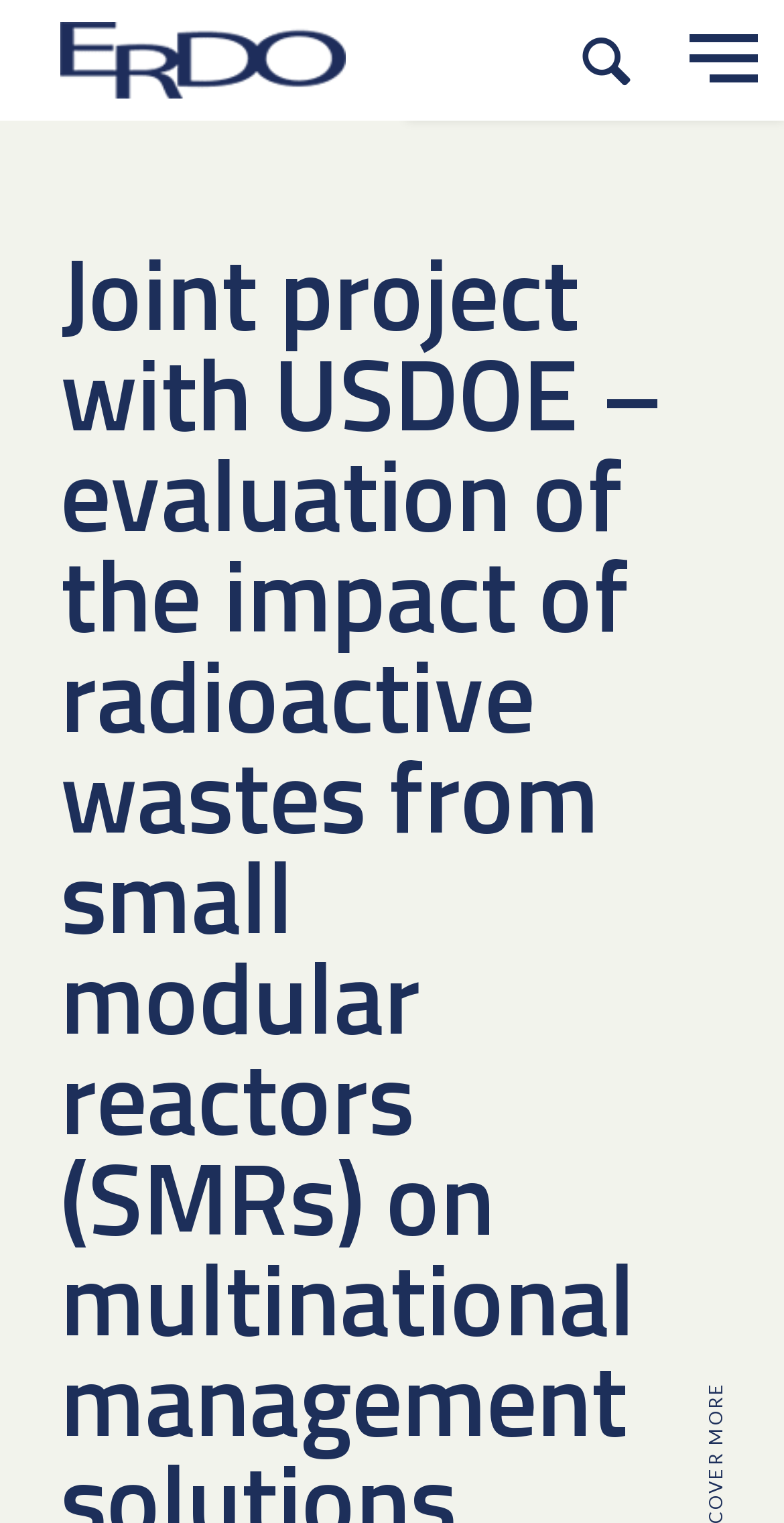Extract the main title from the webpage and generate its text.

Joint project with USDOE – evaluation of the impact of radioactive wastes from small modular reactors (SMRs) on multinational management solutions